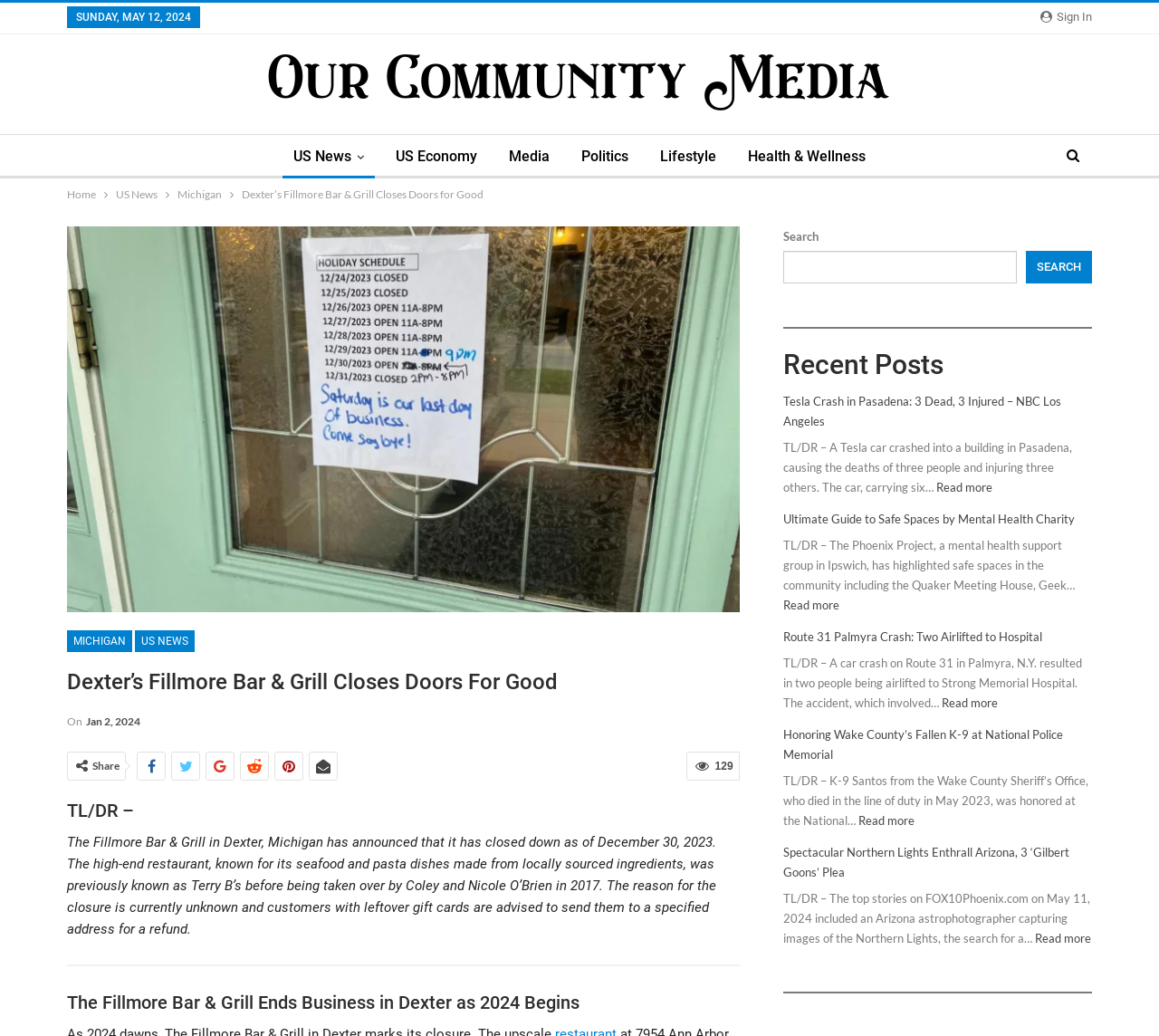Please determine the bounding box coordinates of the element to click on in order to accomplish the following task: "Sign in". Ensure the coordinates are four float numbers ranging from 0 to 1, i.e., [left, top, right, bottom].

[0.909, 0.01, 0.942, 0.023]